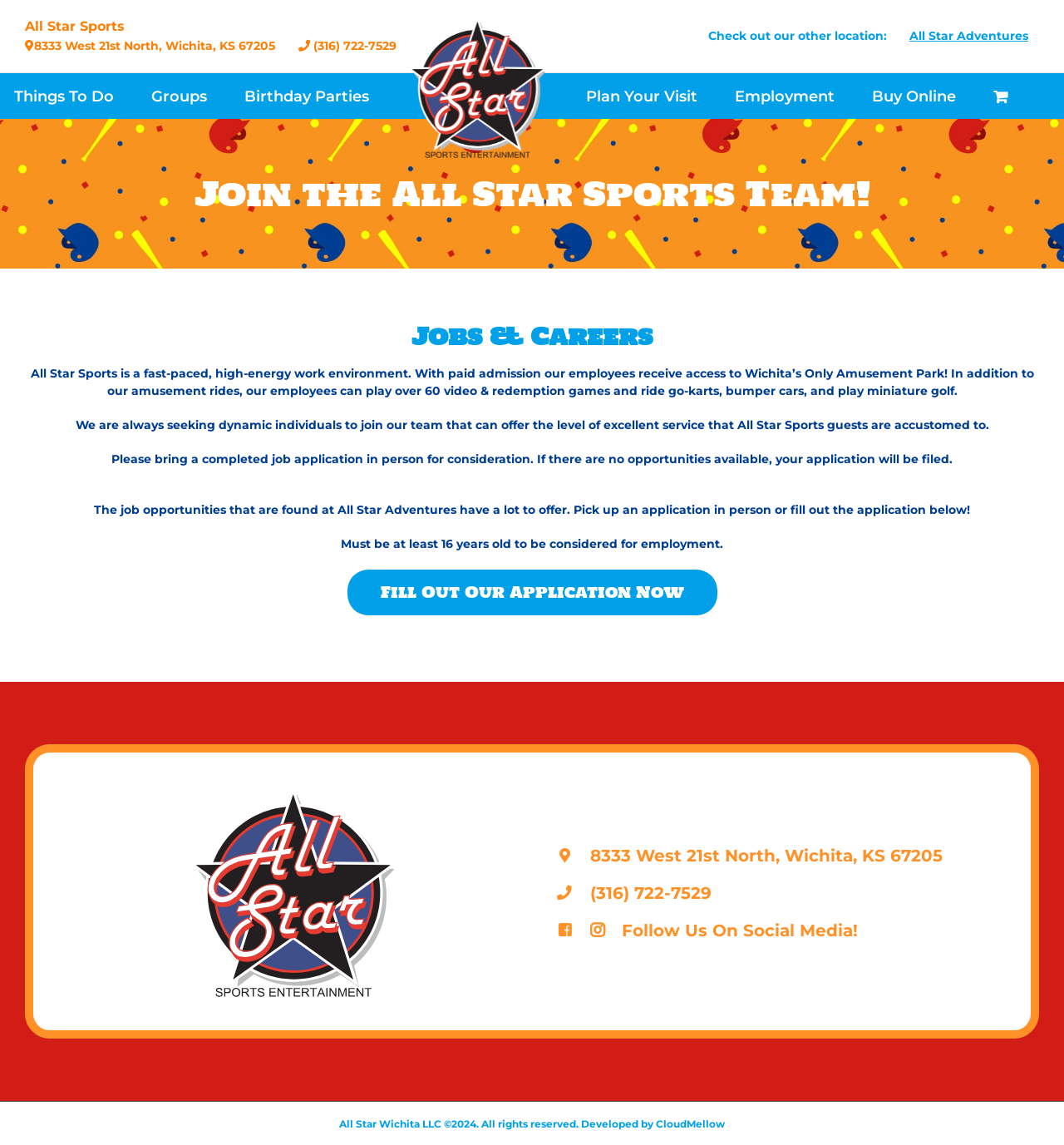Answer the question with a single word or phrase: 
What kind of work environment does All Star Sports offer?

Fast-paced, high-energy